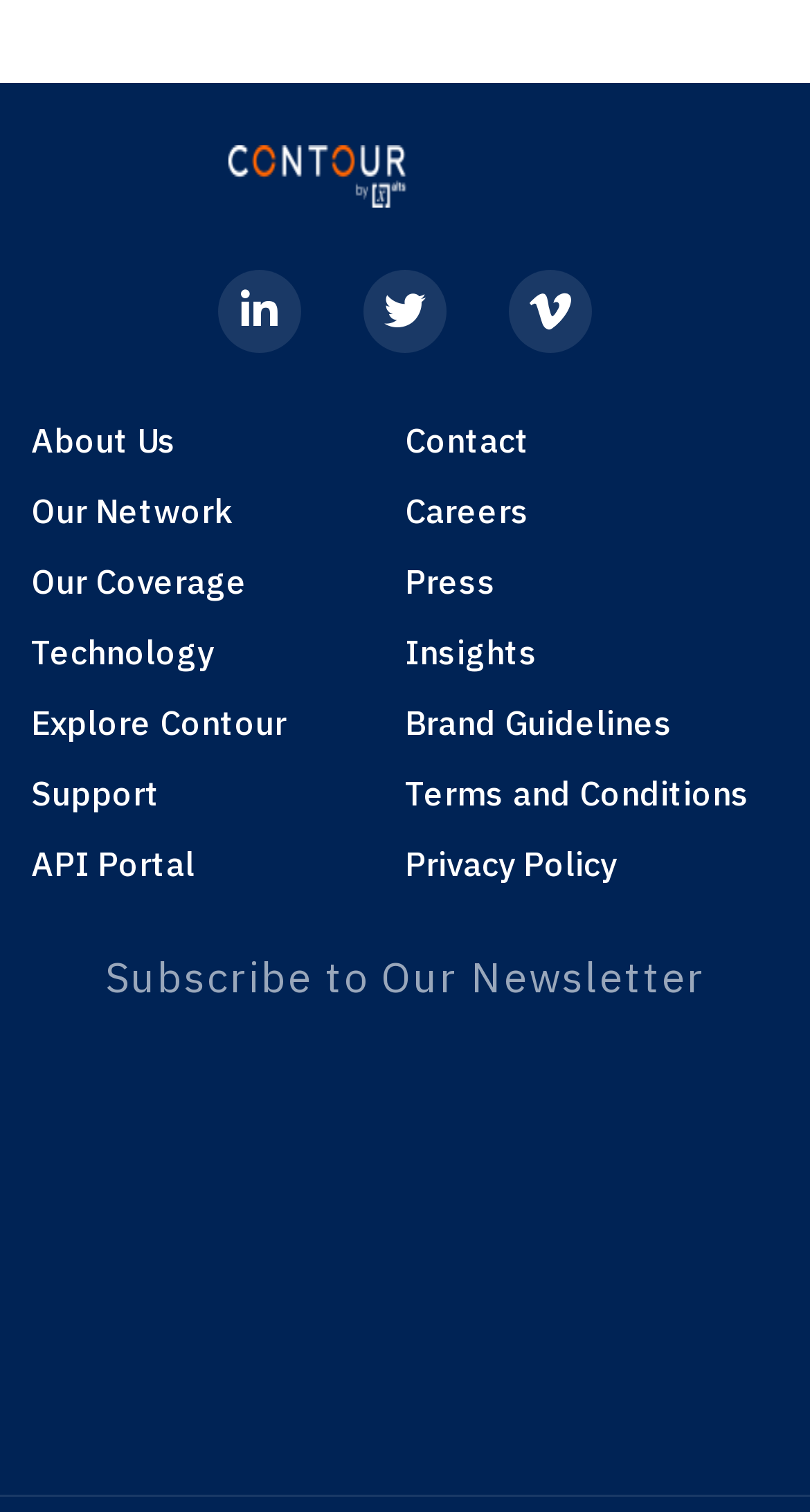Find the bounding box coordinates of the area that needs to be clicked in order to achieve the following instruction: "Open the API Portal". The coordinates should be specified as four float numbers between 0 and 1, i.e., [left, top, right, bottom].

[0.038, 0.555, 0.5, 0.588]